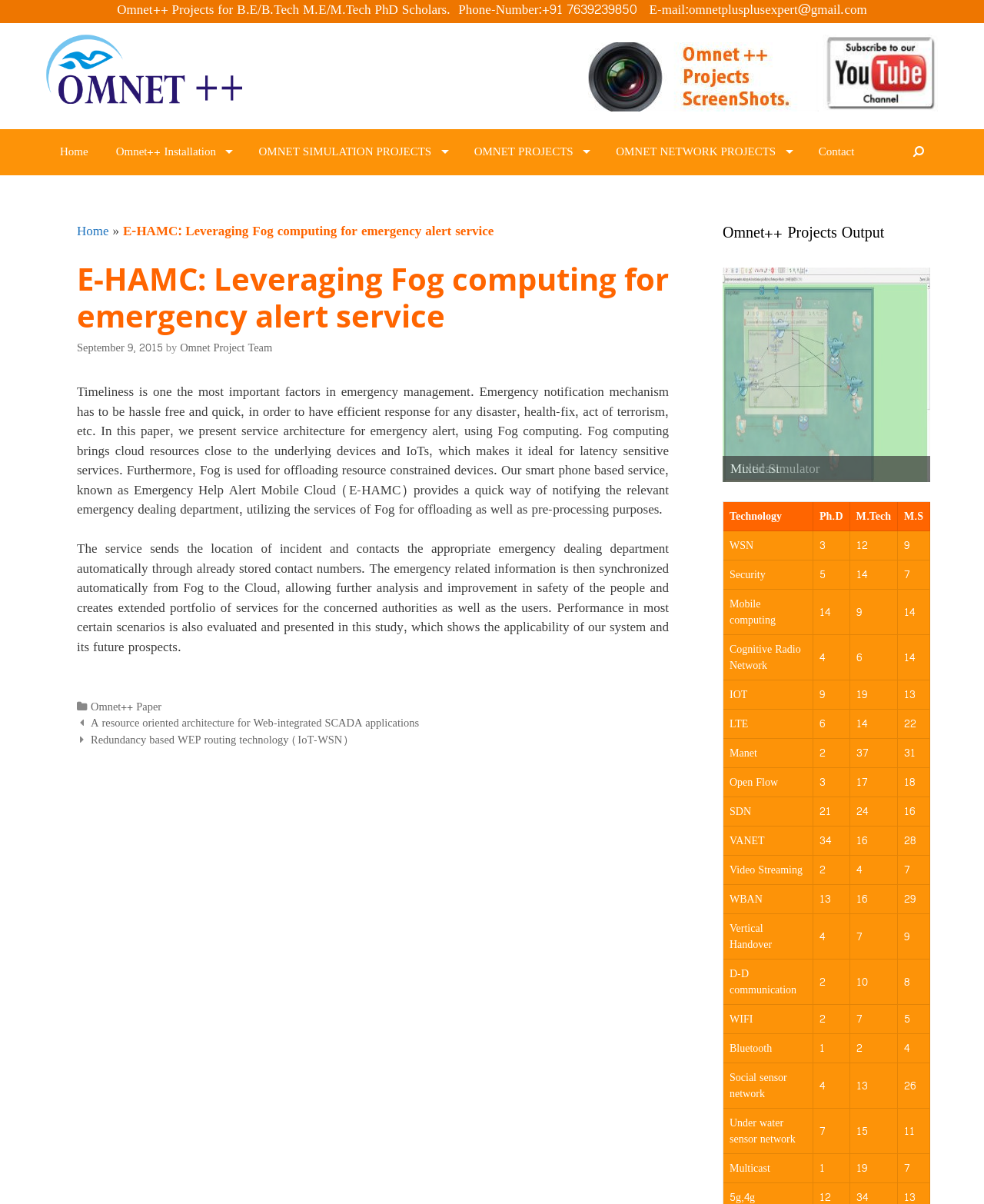Identify the bounding box of the UI component described as: "OMNET NETWORK PROJECTS".

[0.612, 0.107, 0.818, 0.145]